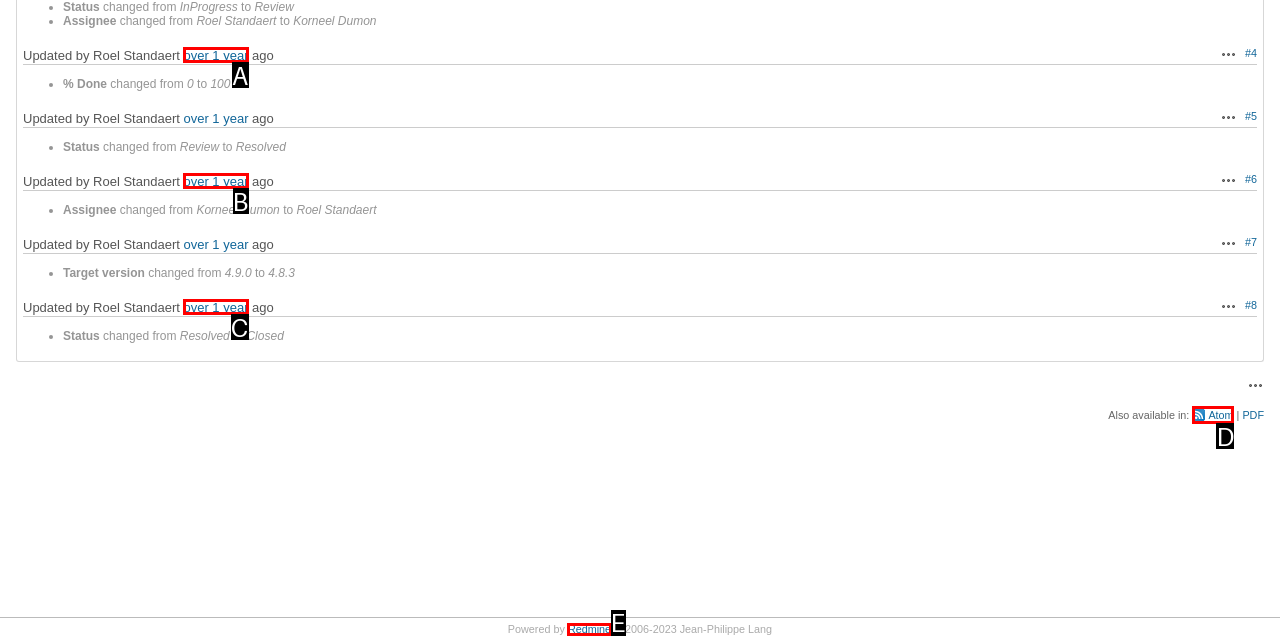Select the letter of the UI element that best matches: September
Answer with the letter of the correct option directly.

None